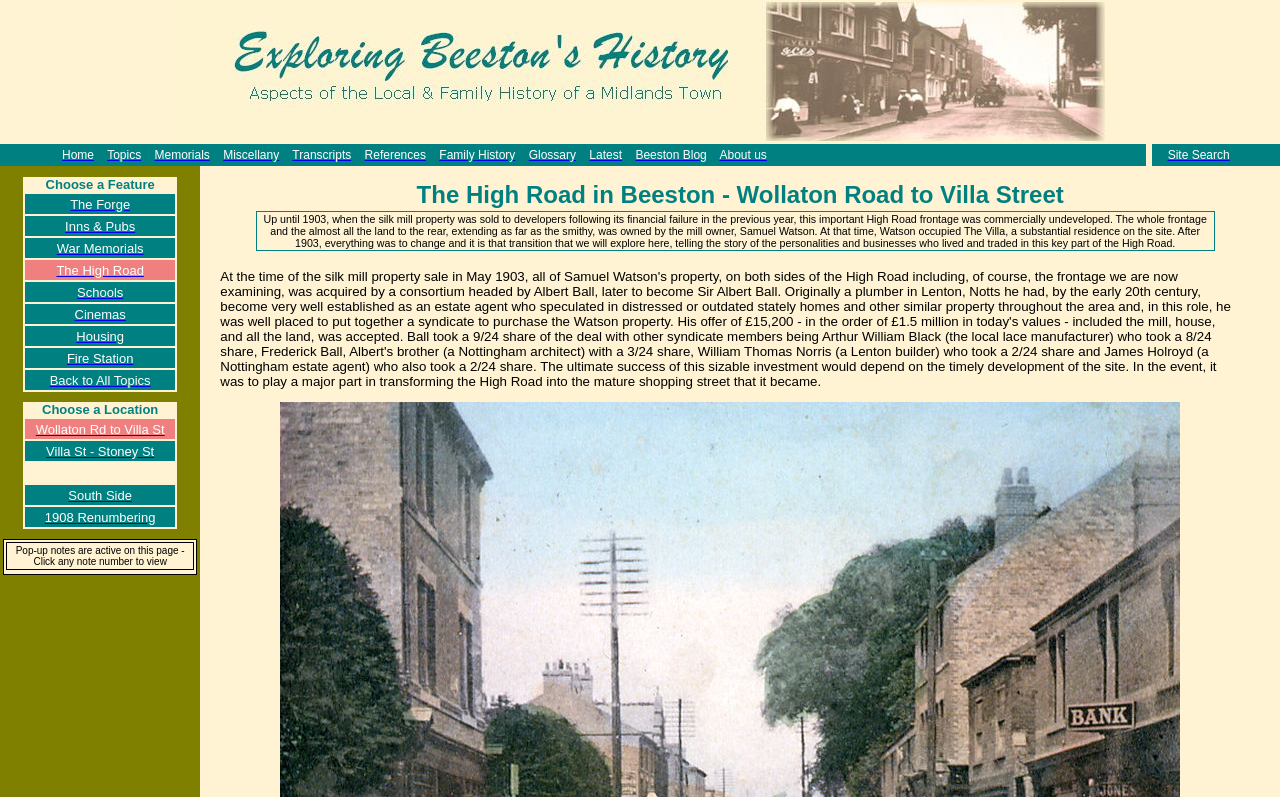How many links are there in the second table row?
Make sure to answer the question with a detailed and comprehensive explanation.

The second table row contains 13 links, which are 'Home', 'Topics', 'Memorials', 'Miscellany', 'Transcripts', 'References', 'Family History', 'Glossary', 'Latest', 'Beeston Blog', 'About us', and 'Site Search'.